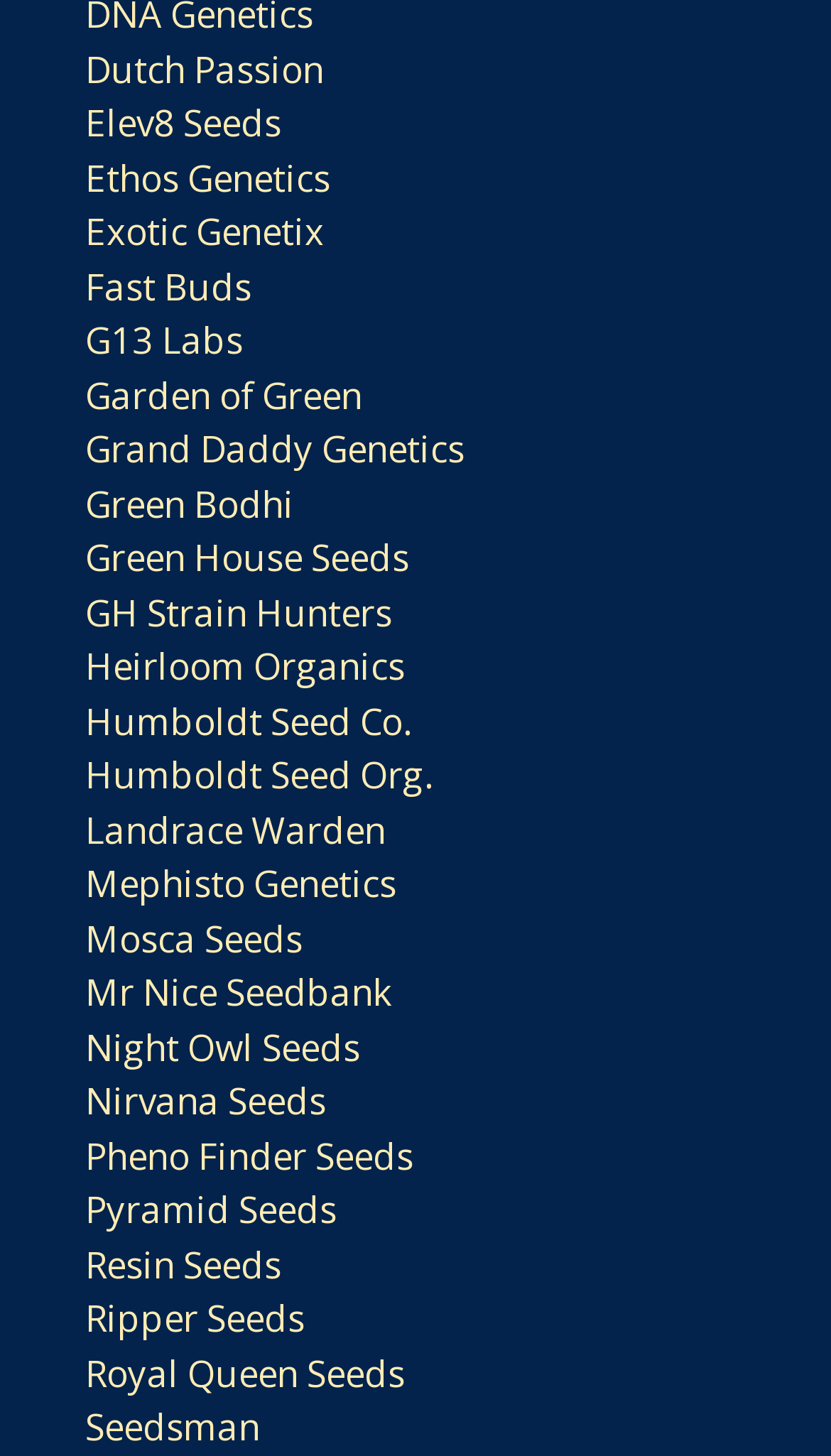Please find the bounding box coordinates of the element that you should click to achieve the following instruction: "visit Dutch Passion". The coordinates should be presented as four float numbers between 0 and 1: [left, top, right, bottom].

[0.103, 0.03, 0.39, 0.064]